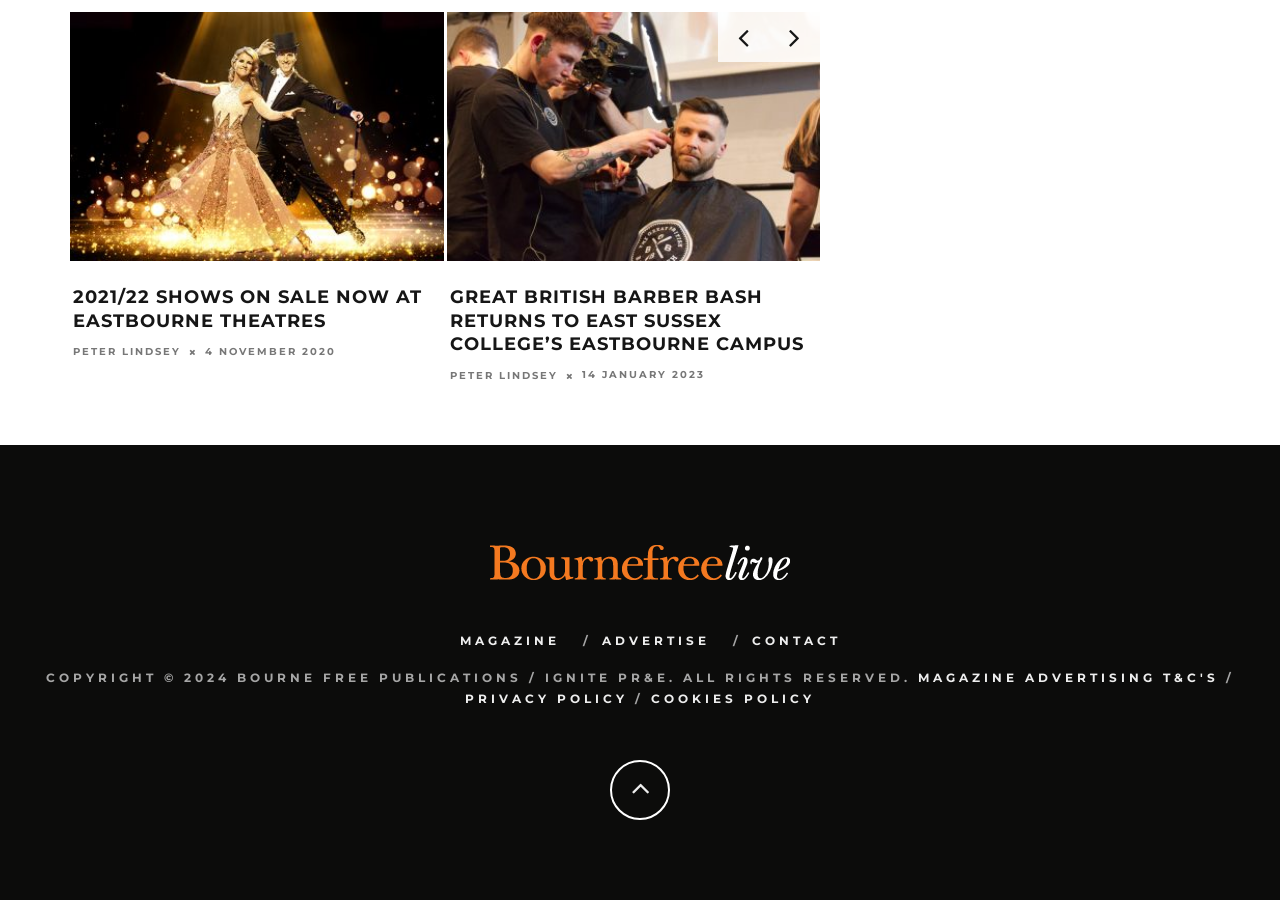Please identify the bounding box coordinates of the element on the webpage that should be clicked to follow this instruction: "View the image of Great British Barber Bash". The bounding box coordinates should be given as four float numbers between 0 and 1, formatted as [left, top, right, bottom].

[0.349, 0.014, 0.641, 0.29]